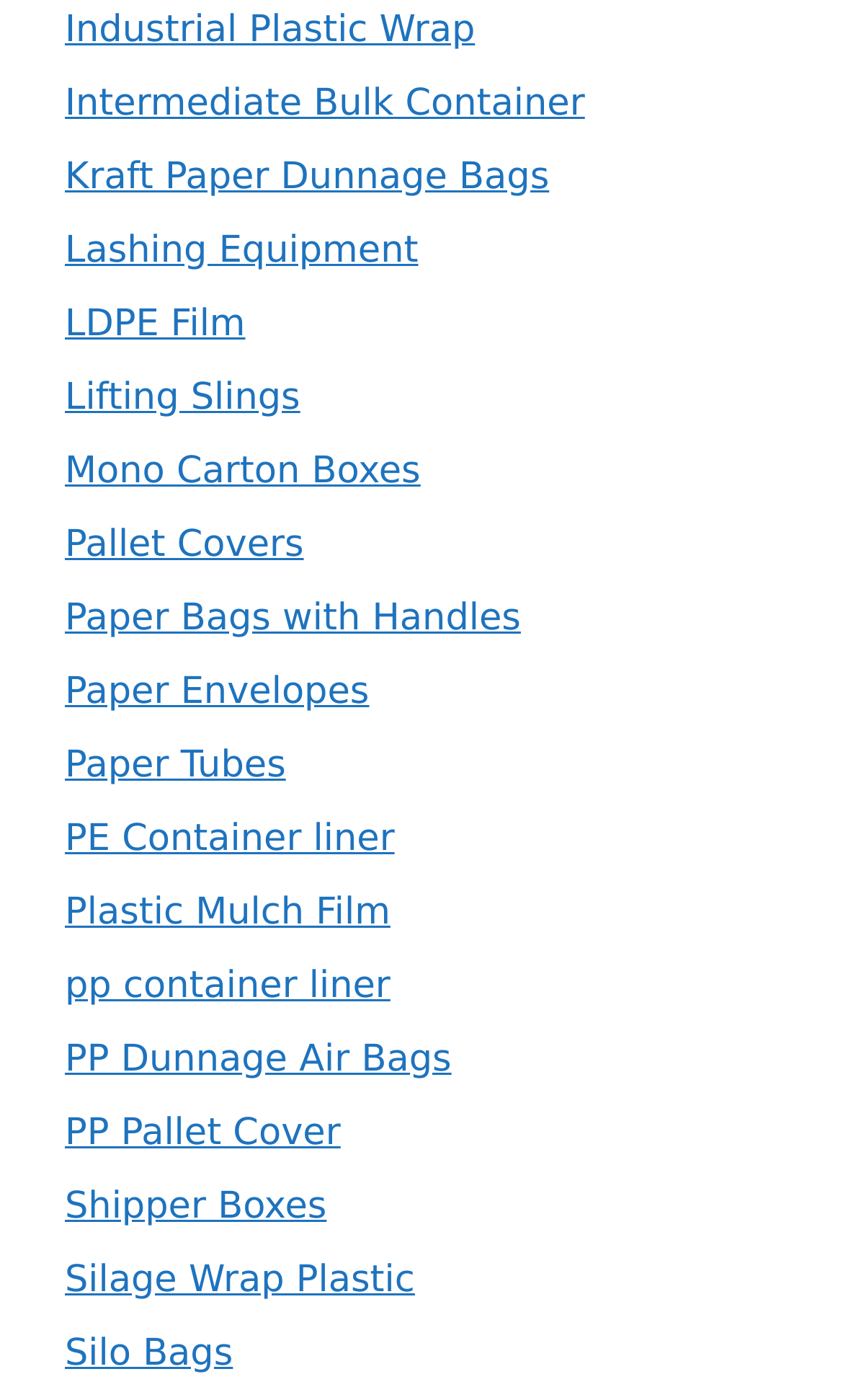Determine the coordinates of the bounding box for the clickable area needed to execute this instruction: "Check out Shipper Boxes".

[0.077, 0.846, 0.388, 0.877]